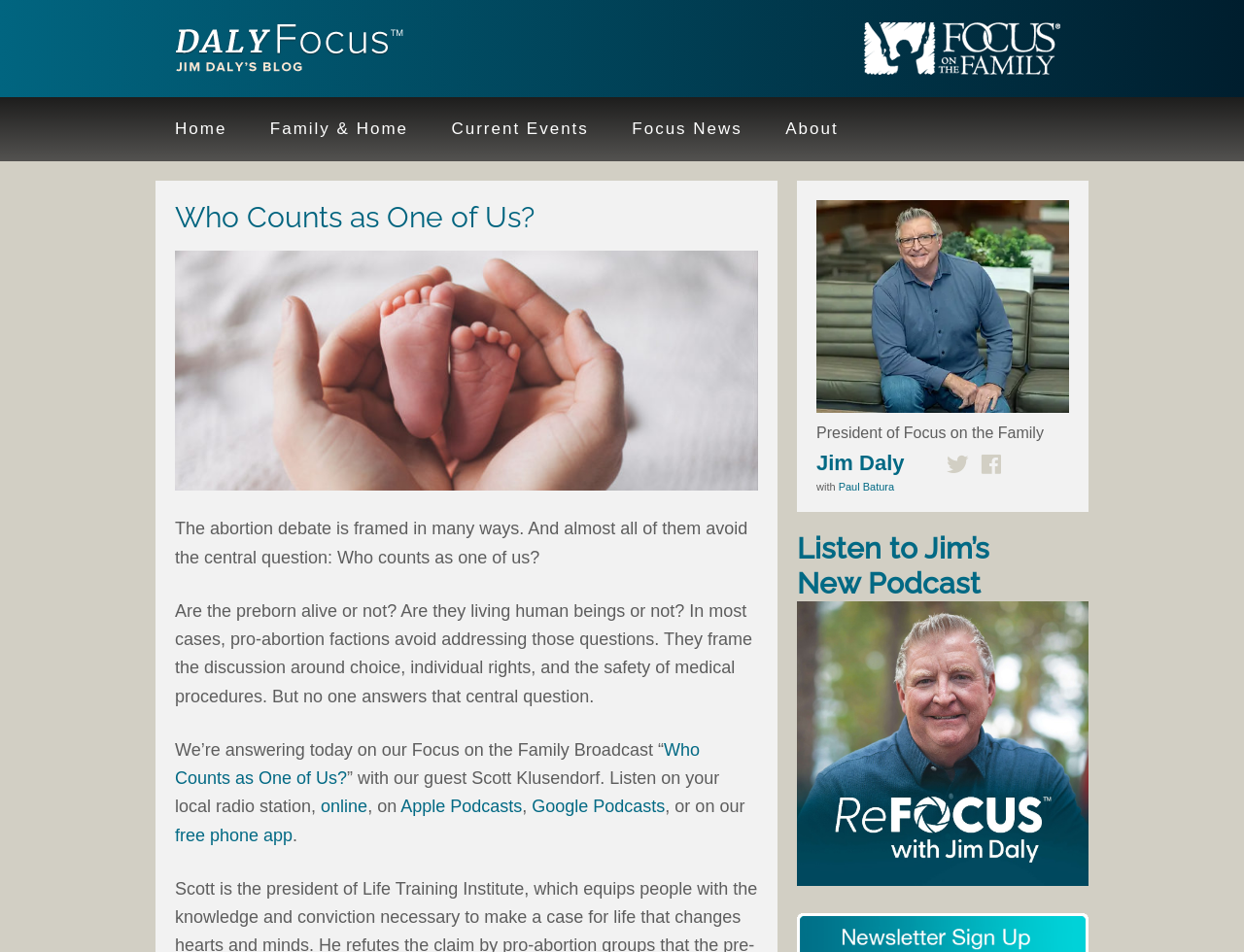What is the name of the author of the article?
Answer the question in a detailed and comprehensive manner.

I found the answer by looking at the top of the webpage, where I saw a link with the text 'Jim Daly'. This link is likely the author of the article, as it is prominently displayed at the top of the page.